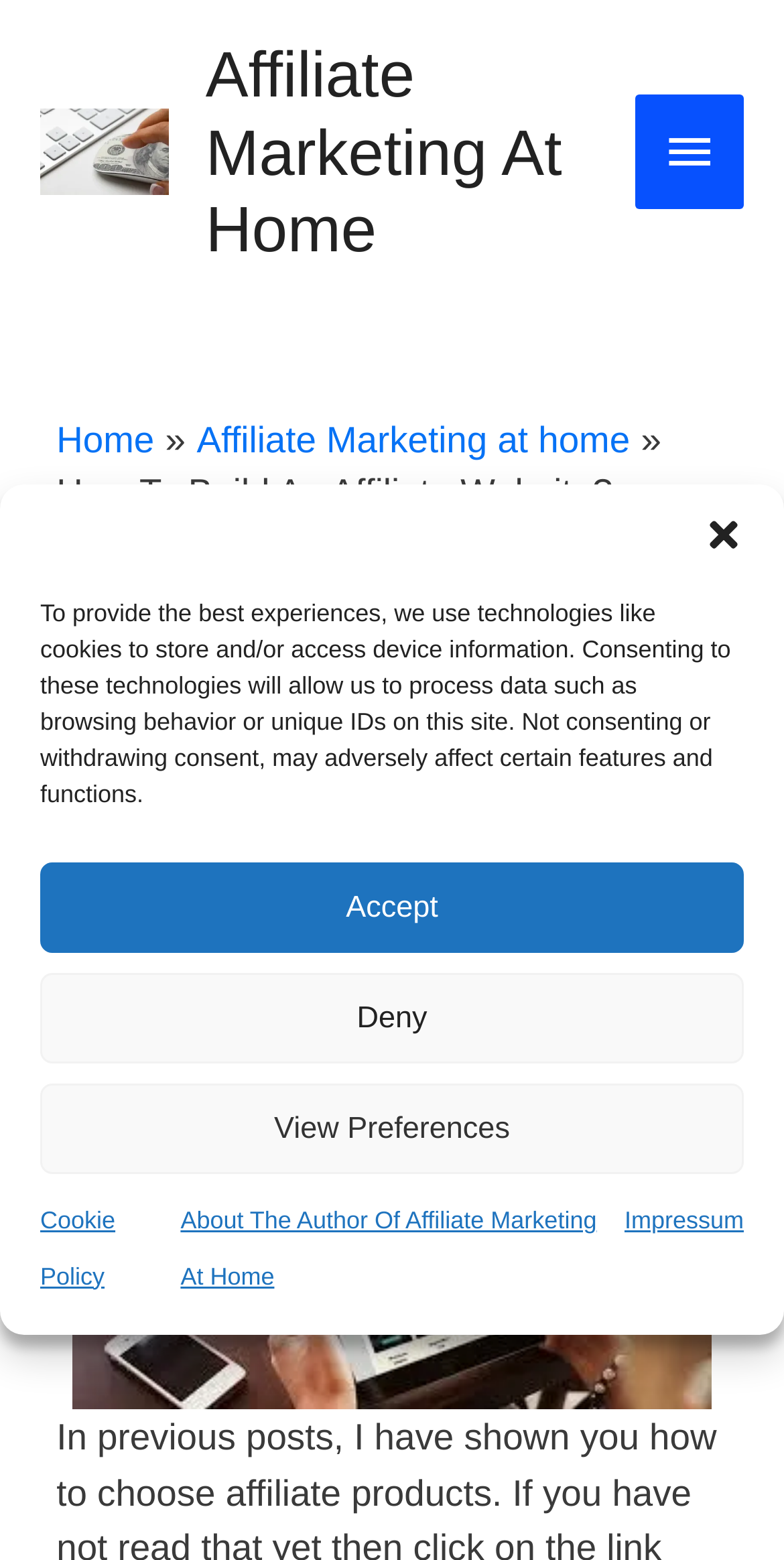What is the date of the post?
Please give a detailed answer to the question using the information shown in the image.

The date of the post can be found in the section below the main heading, where it says 'February 7, 2021'.